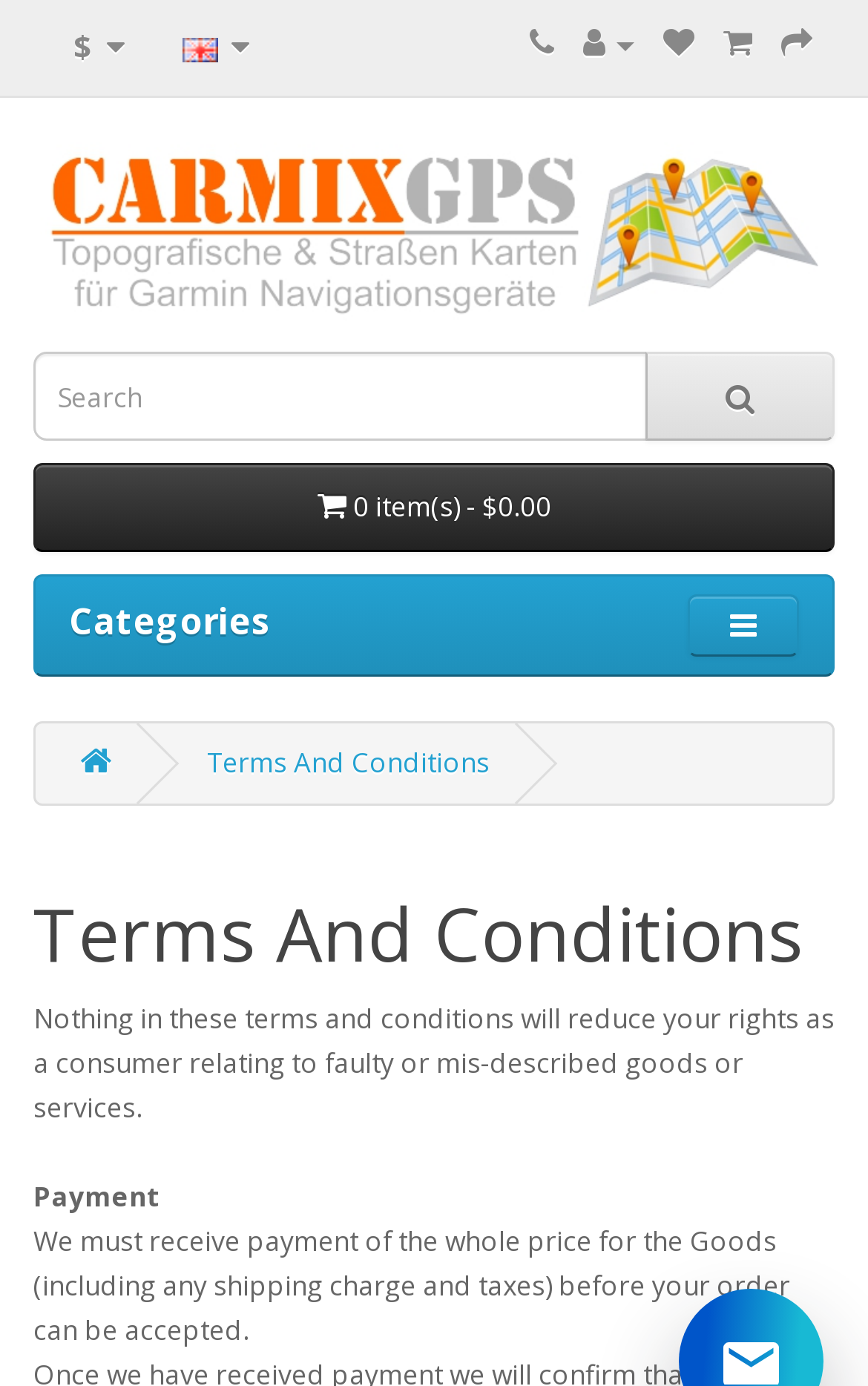Please mark the clickable region by giving the bounding box coordinates needed to complete this instruction: "Search for something".

[0.038, 0.254, 0.746, 0.319]